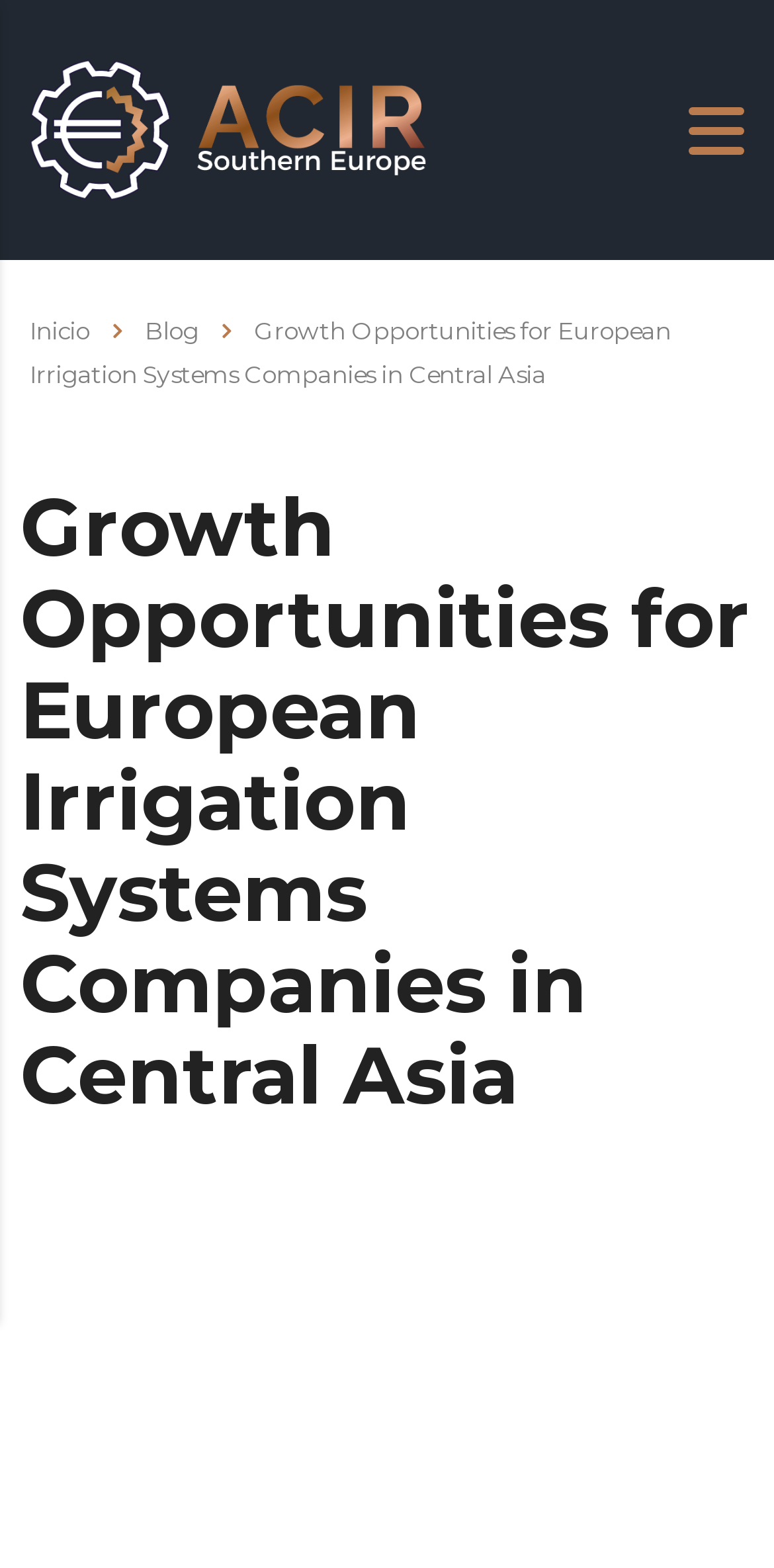Please give a succinct answer using a single word or phrase:
What type of company is mentioned in the blog post?

European Irrigation Systems Companies